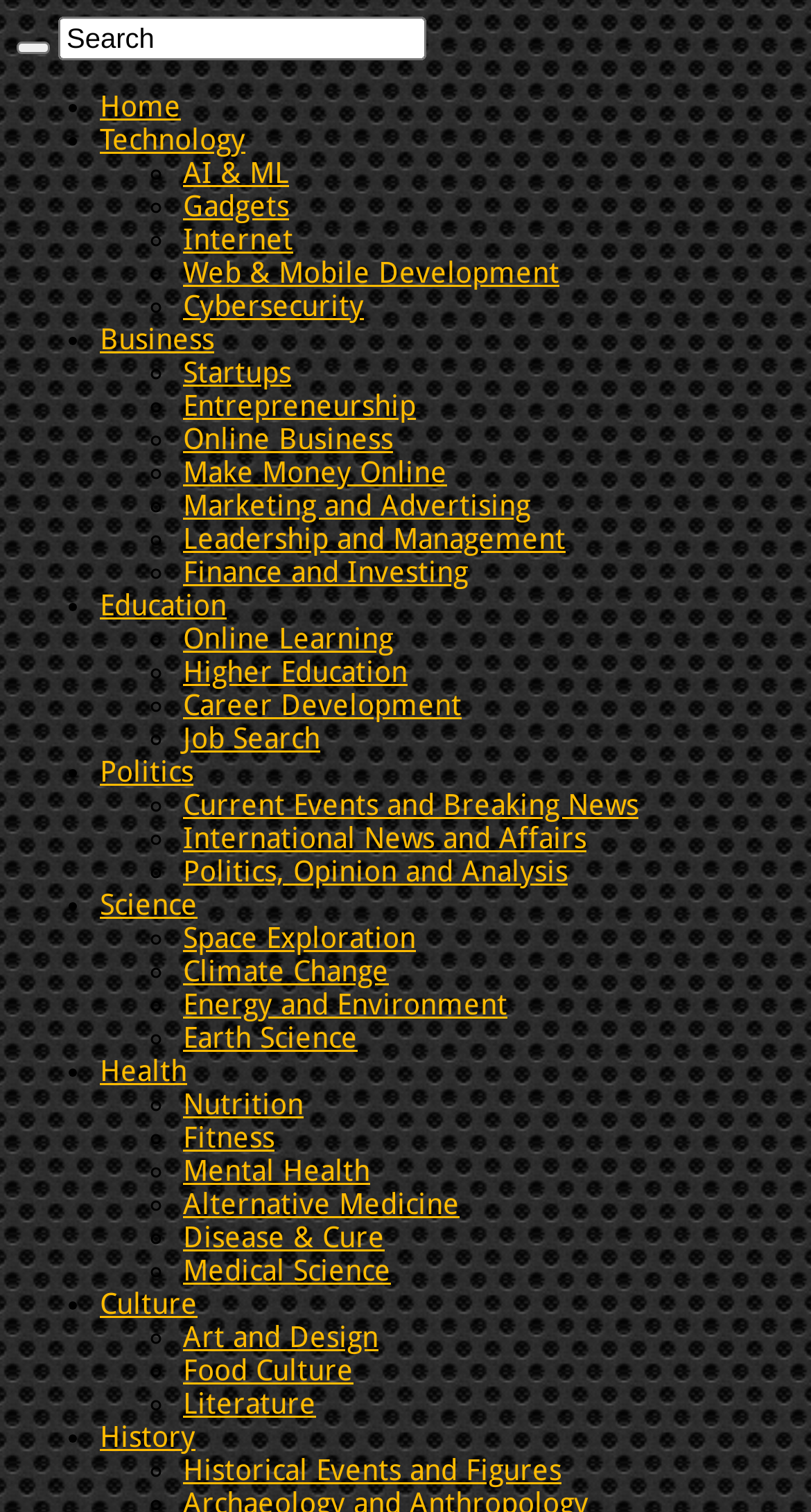Offer a detailed explanation of the webpage layout and contents.

This webpage is titled "Preserving Our Past: 10 Exciting Historical Treasures to Explore - Mind Uncharted". At the top, there is a button and a search textbox. Below them, there is a navigation menu with links to various categories, including Home, Technology, Business, Education, Politics, Science, Health, and Culture. Each category has sub-links, denoted by list markers, which are arranged vertically and grouped under their respective categories.

The main content of the webpage appears to be an article or a listicle about 10 historical treasures, as hinted by the meta description. However, the accessibility tree does not provide the text content of the article. The focus of the webpage is on the navigation menu and the categories, which suggests that the webpage is a portal or a hub for exploring various topics related to history, technology, business, and more.

The layout of the webpage is organized, with the navigation menu taking up a significant portion of the screen. The links and list markers are arranged in a hierarchical structure, making it easy to navigate through the different categories and sub-links.